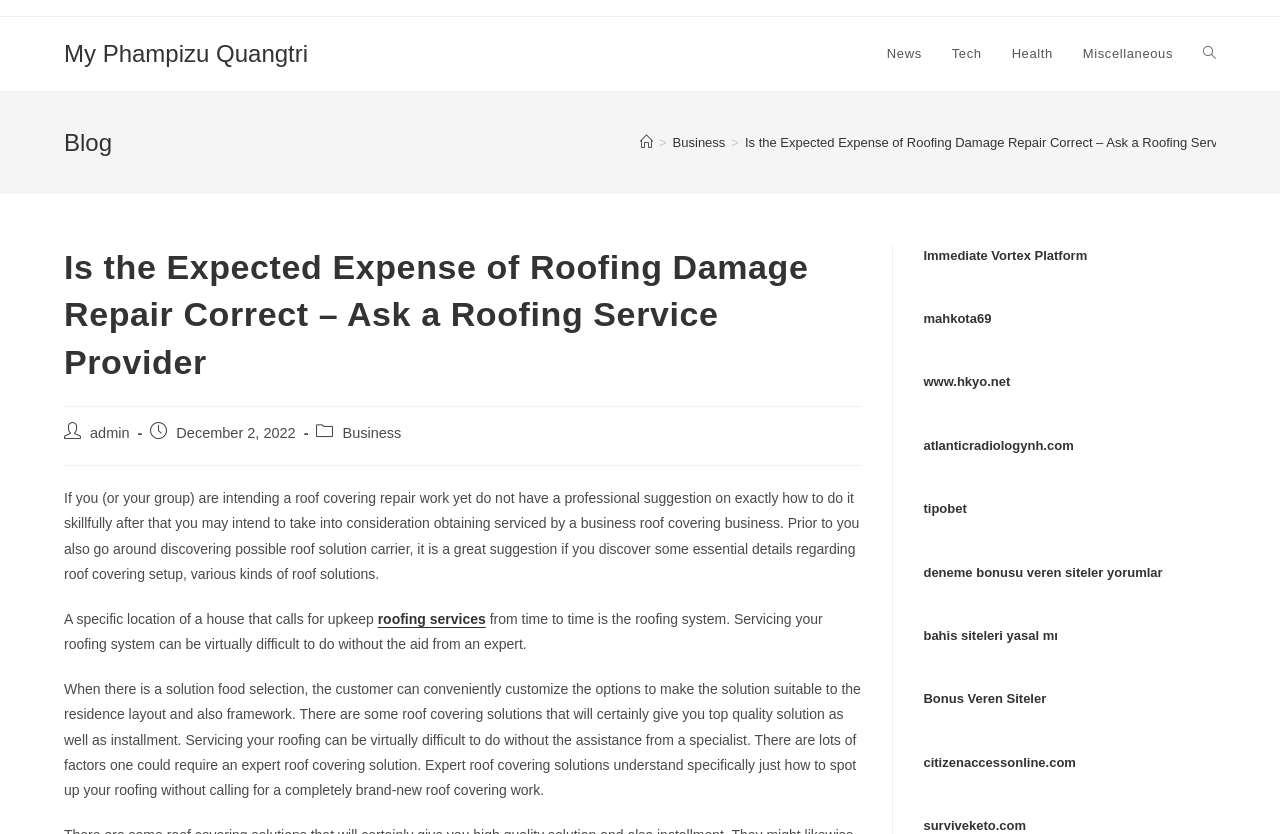Locate the bounding box coordinates of the area to click to fulfill this instruction: "Click on the 'Business' link". The bounding box should be presented as four float numbers between 0 and 1, in the order [left, top, right, bottom].

[0.525, 0.162, 0.567, 0.18]